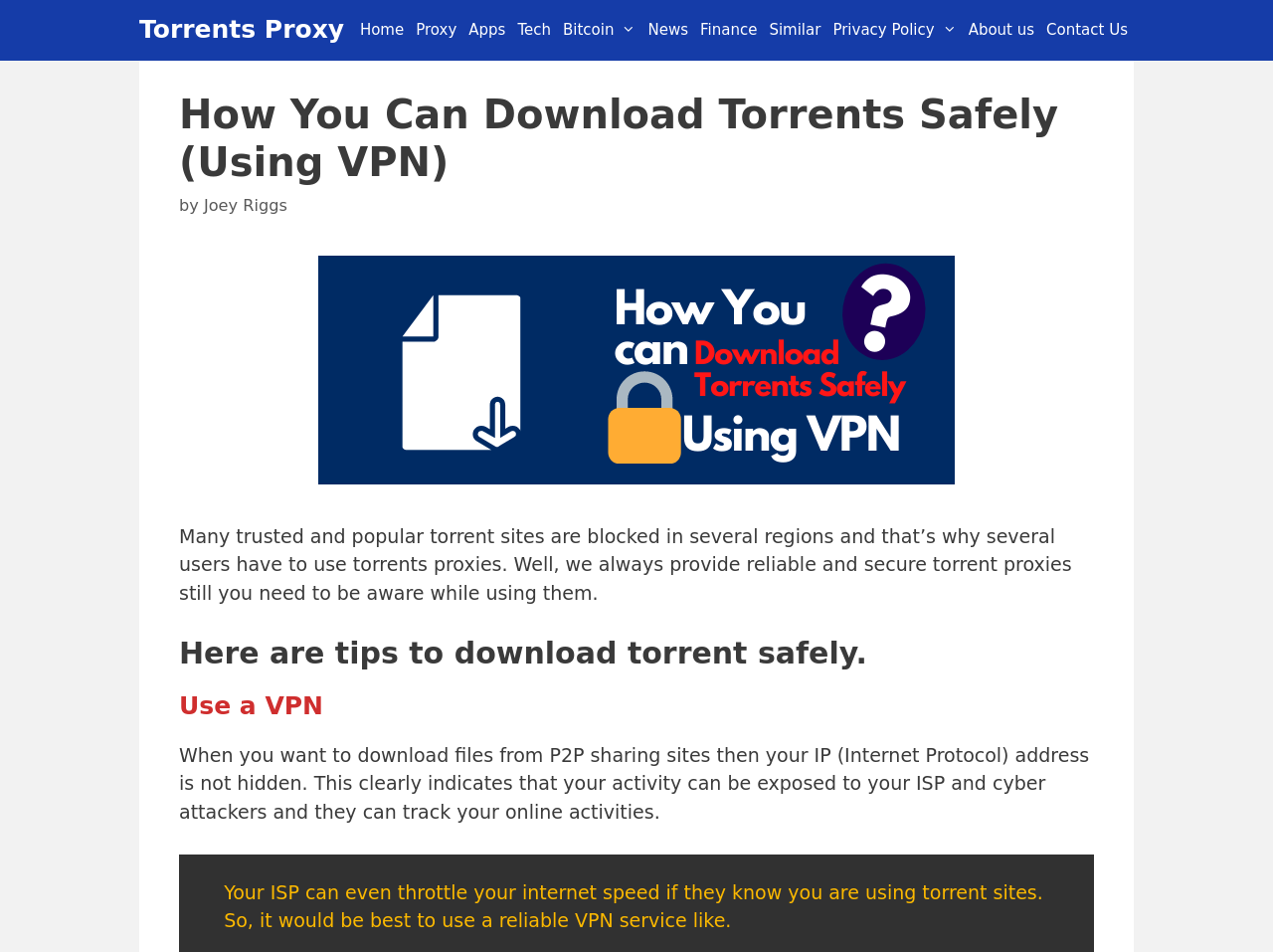Identify the bounding box coordinates of the clickable region necessary to fulfill the following instruction: "Learn about downloading torrents safely". The bounding box coordinates should be four float numbers between 0 and 1, i.e., [left, top, right, bottom].

[0.141, 0.667, 0.859, 0.705]